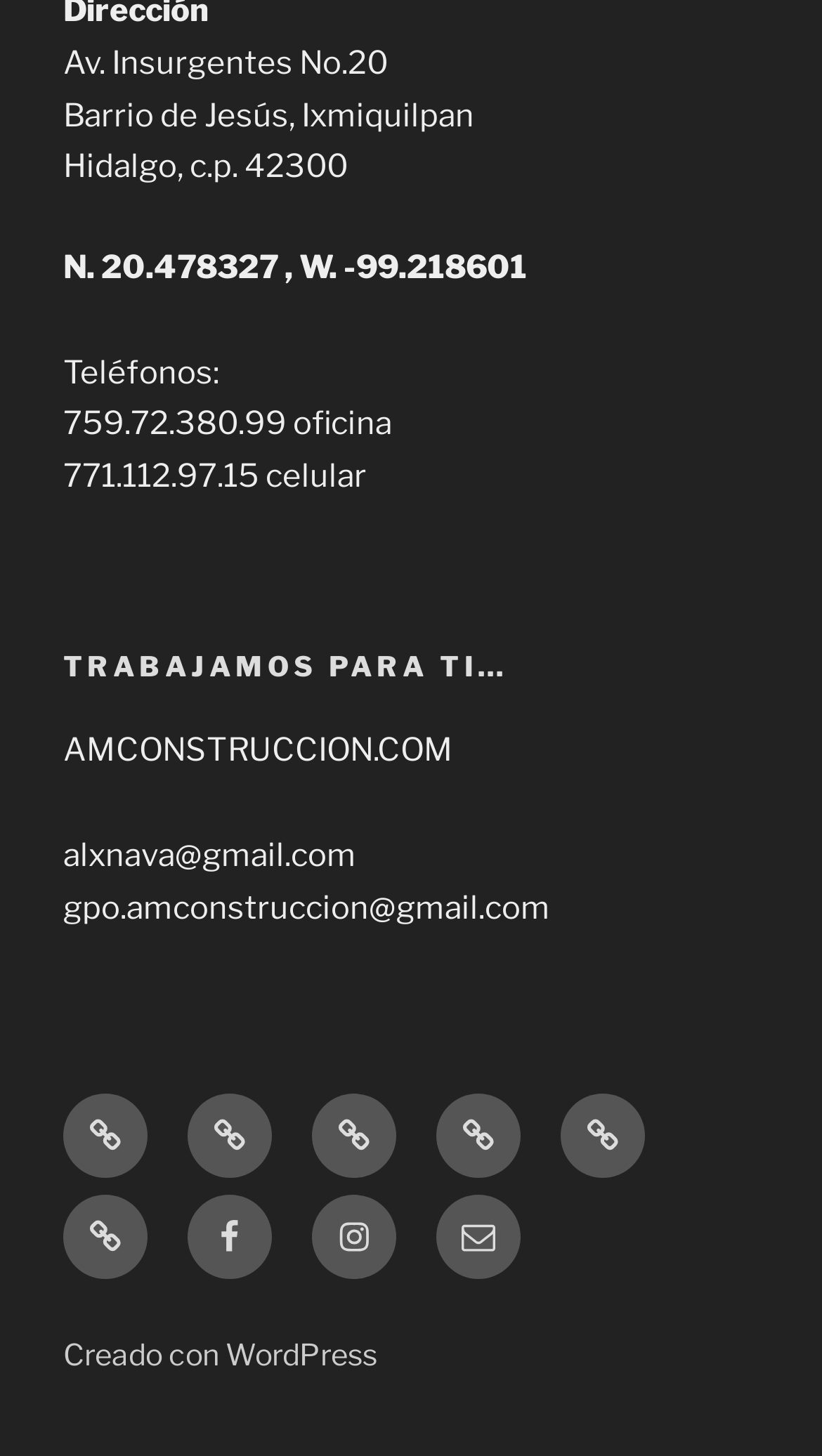Please locate the bounding box coordinates of the region I need to click to follow this instruction: "Visit 2's Company - MagnusInsights.com".

None